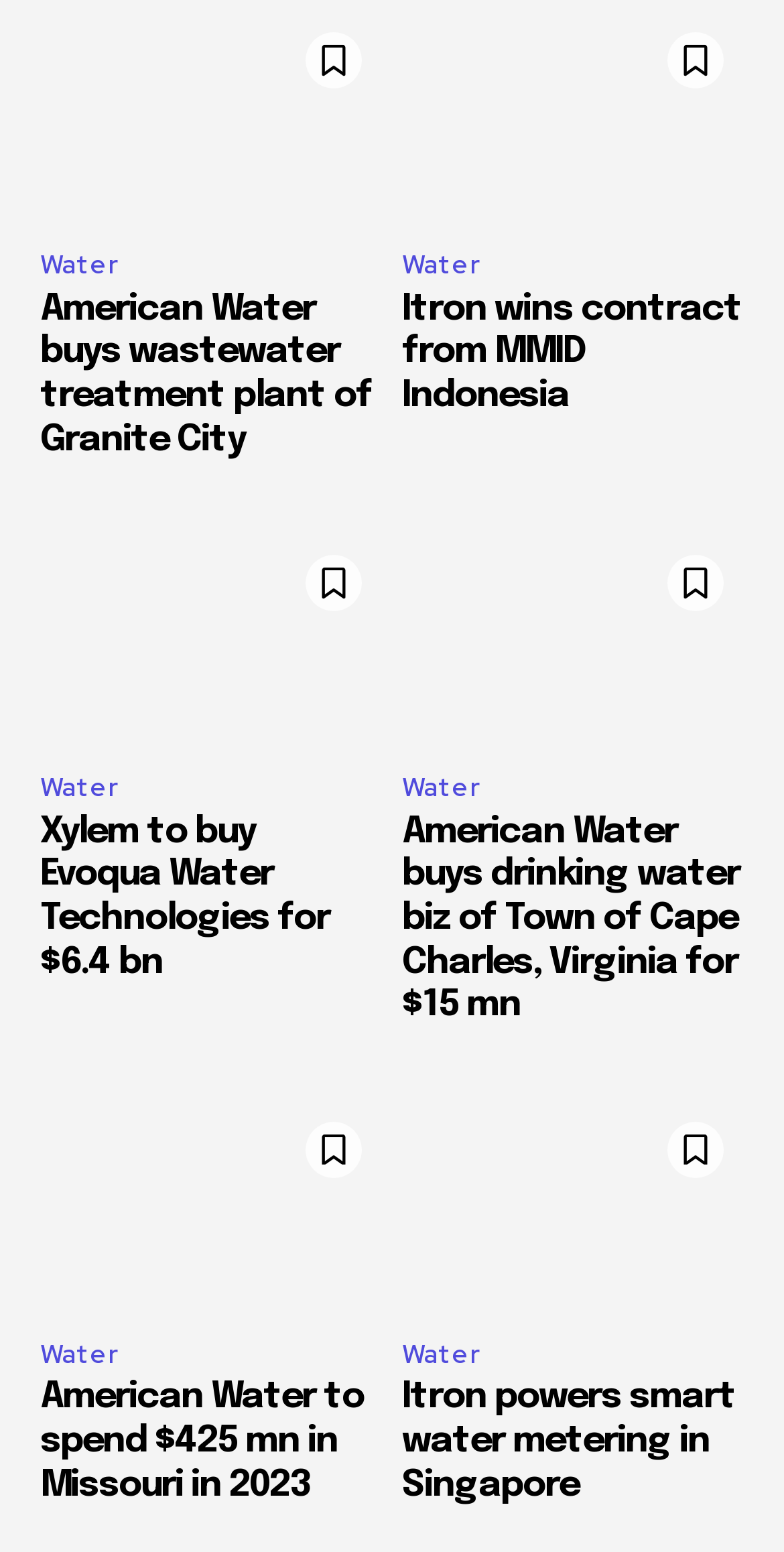Please mark the clickable region by giving the bounding box coordinates needed to complete this instruction: "Learn more about Xylem buying Evoqua Water Technologies".

[0.051, 0.345, 0.487, 0.477]